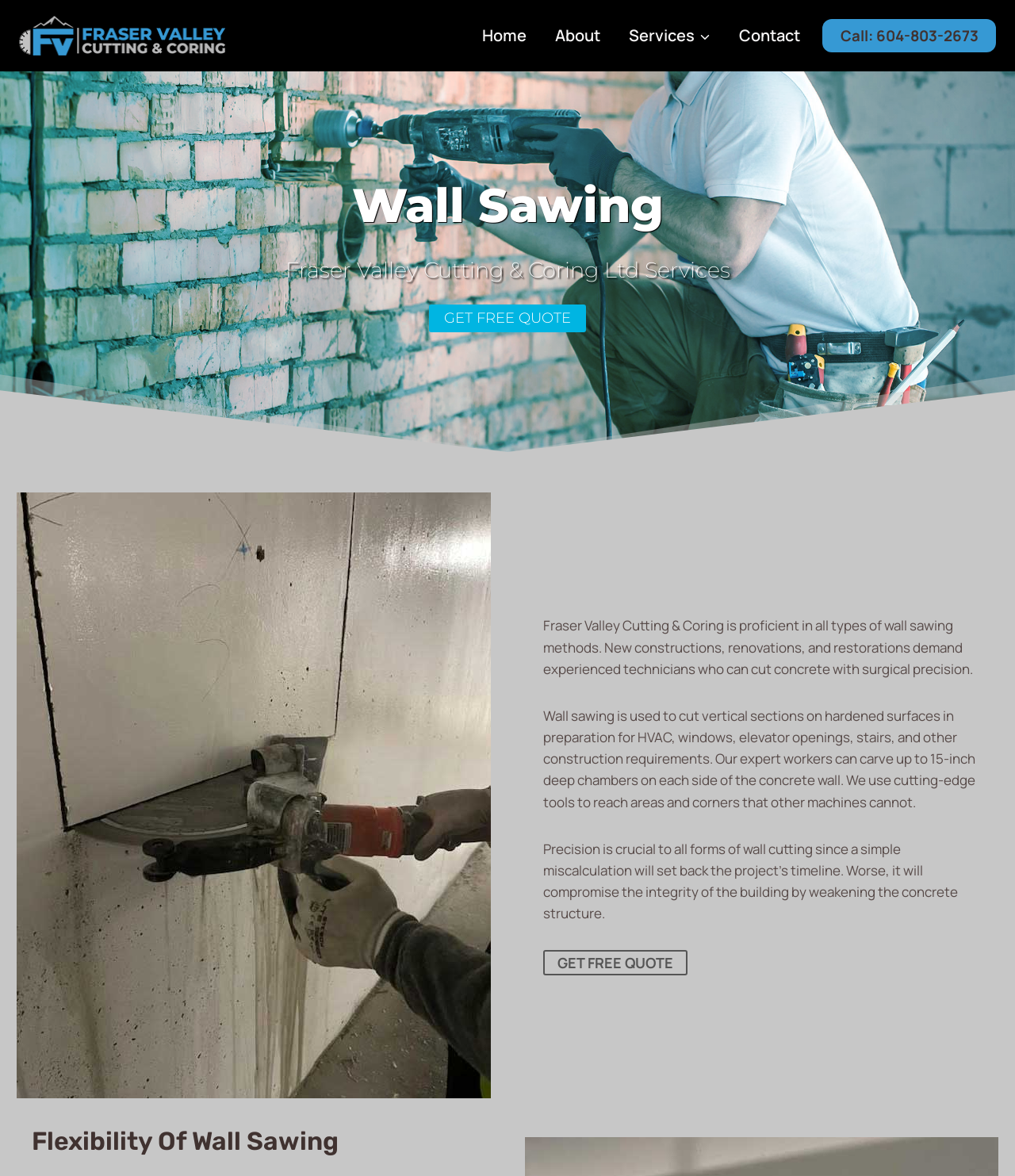Show the bounding box coordinates for the HTML element as described: "Call: 604-803-2673".

[0.81, 0.016, 0.981, 0.044]